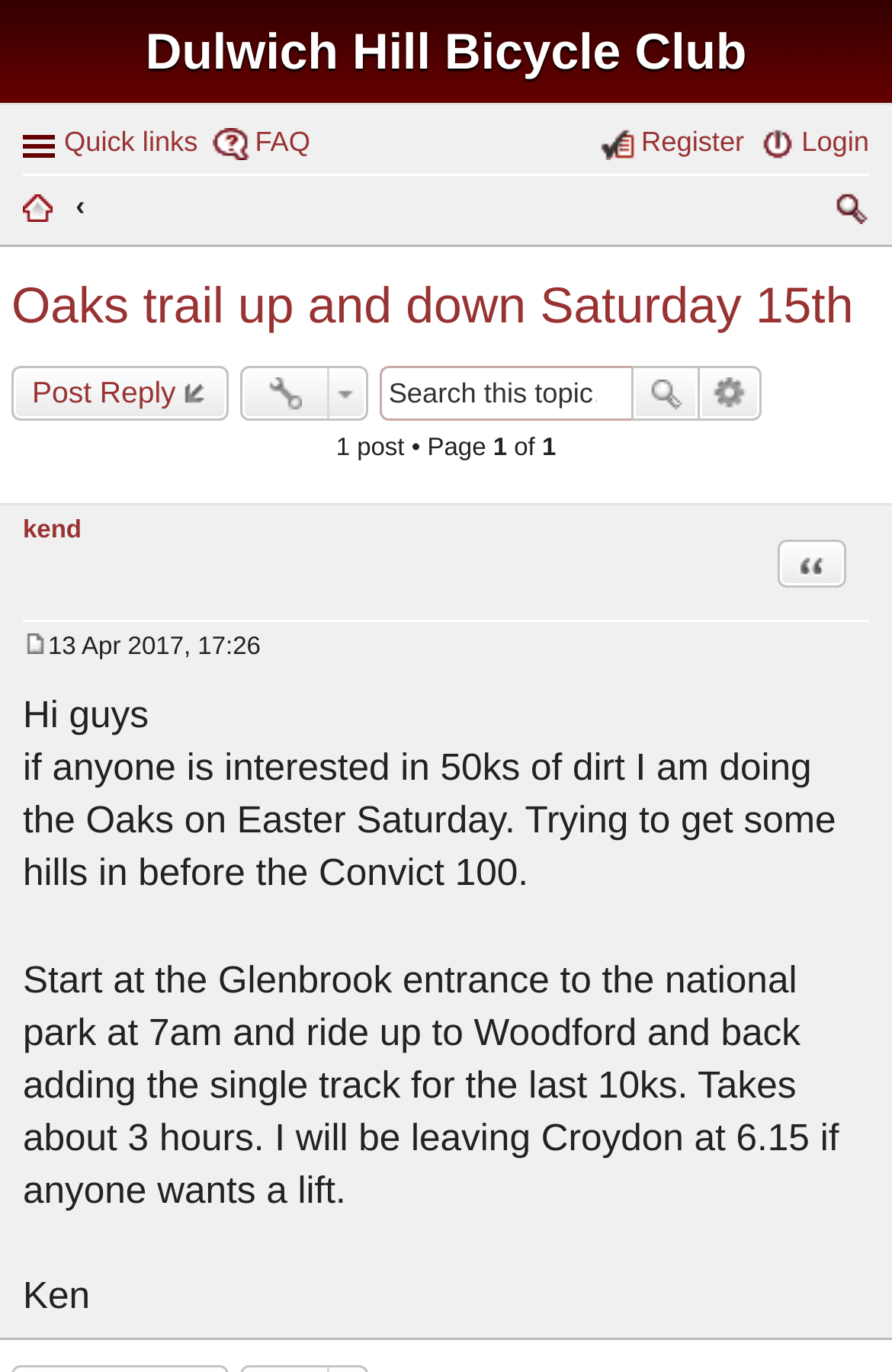Bounding box coordinates are specified in the format (top-left x, top-left y, bottom-right x, bottom-right y). All values are floating point numbers bounded between 0 and 1. Please provide the bounding box coordinate of the region this sentence describes: Login

[0.852, 0.087, 0.974, 0.124]